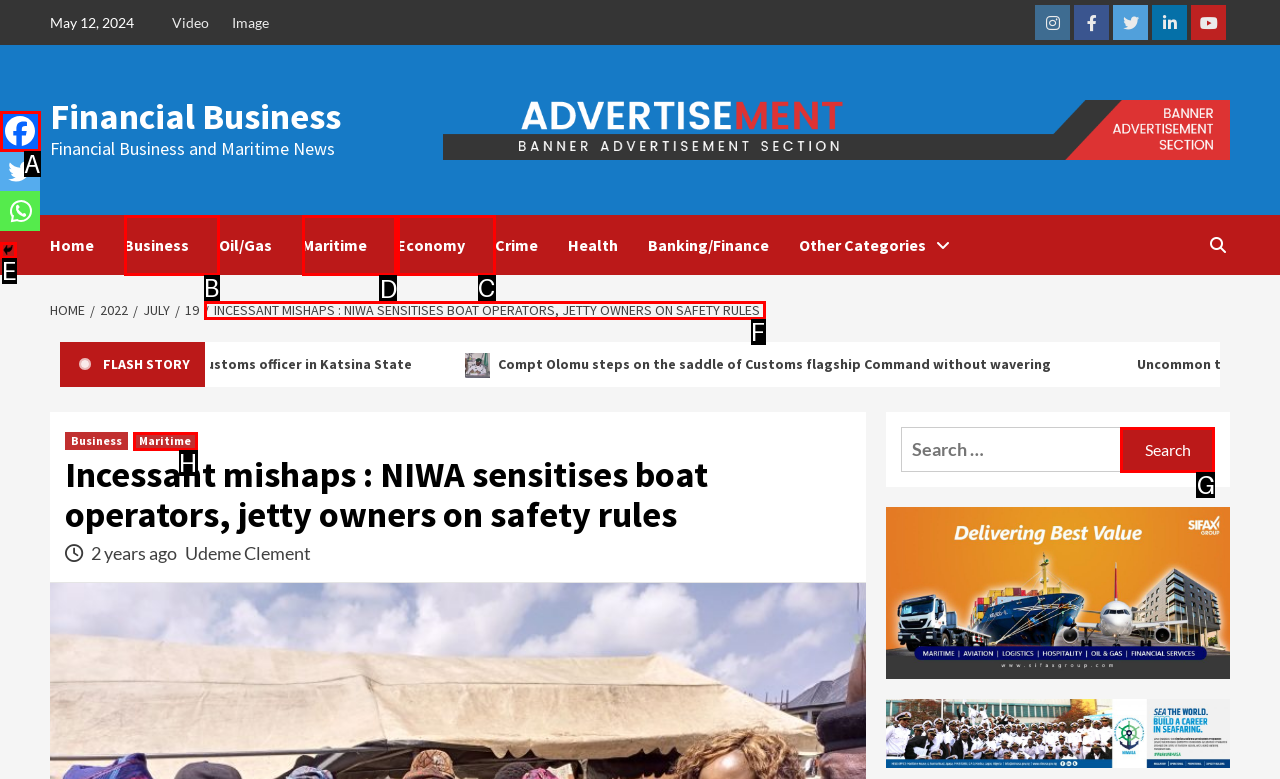Select the HTML element that should be clicked to accomplish the task: Visit the 'Maritime' page Reply with the corresponding letter of the option.

D